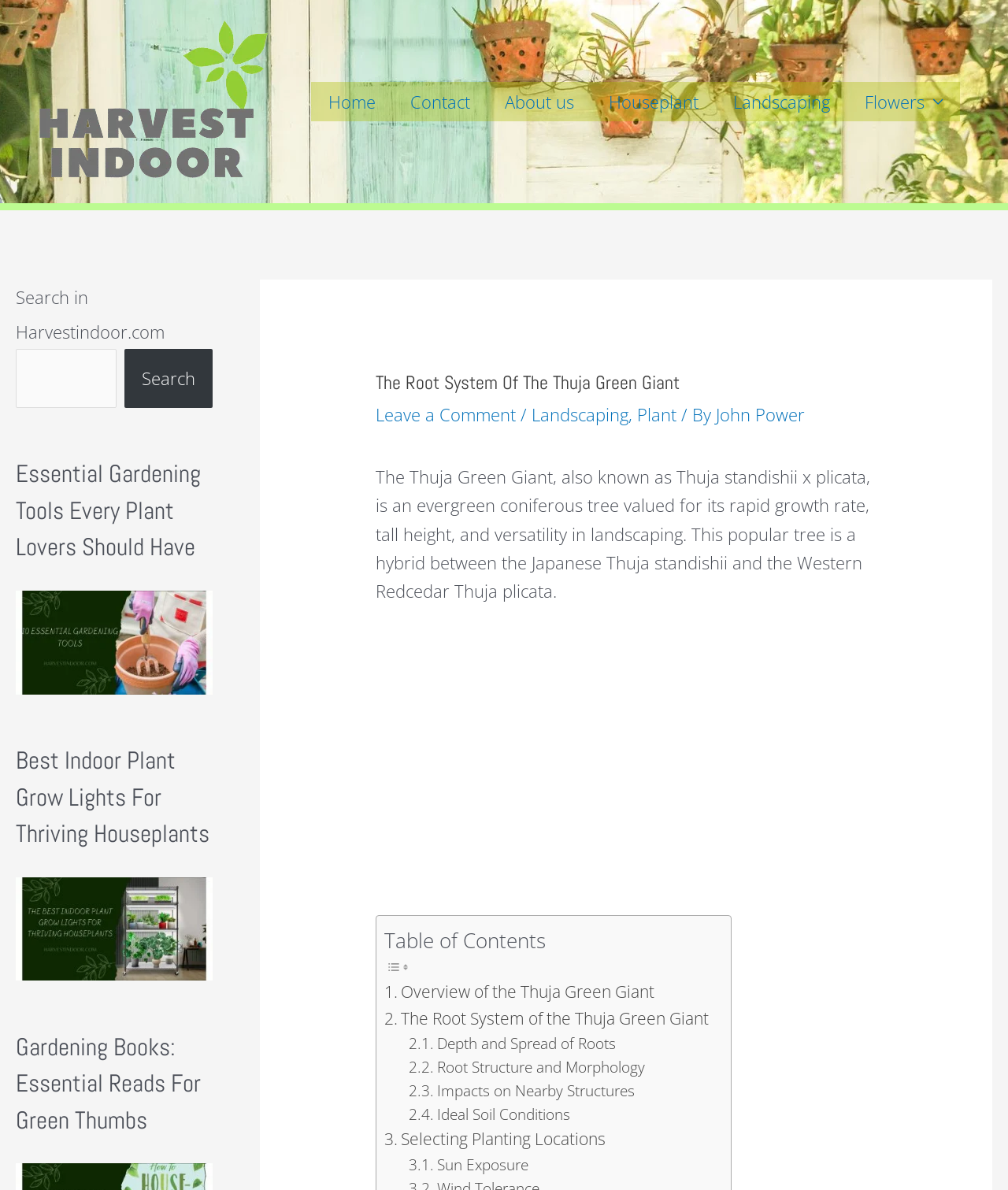Determine the bounding box for the described HTML element: "Landscaping". Ensure the coordinates are four float numbers between 0 and 1 in the format [left, top, right, bottom].

[0.527, 0.338, 0.623, 0.358]